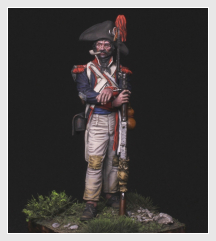Give a concise answer of one word or phrase to the question: 
What is the name of the project that created this miniature?

CHRONOS MINIATURES